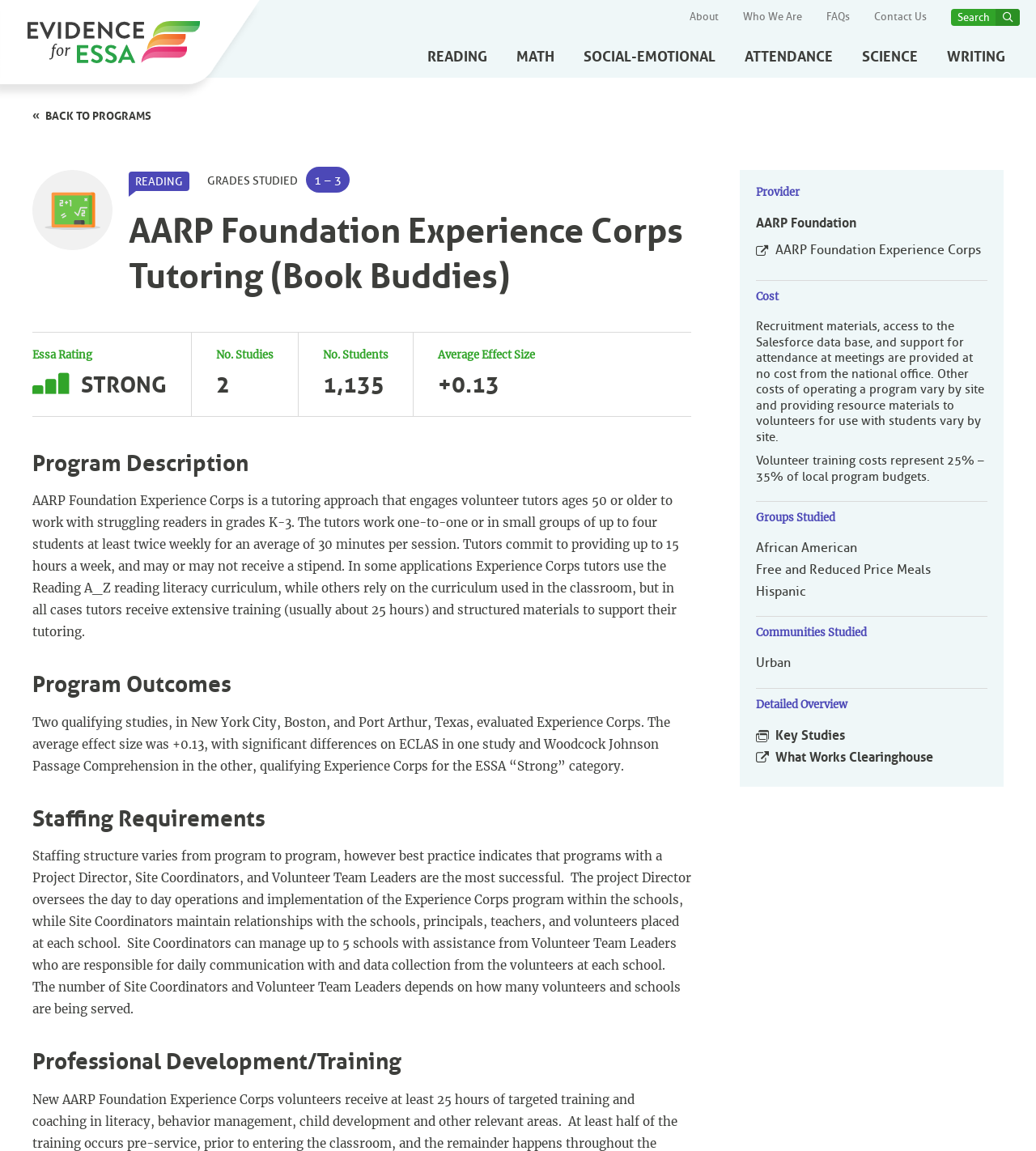What is the principal heading displayed on the webpage?

AARP Foundation Experience Corps Tutoring (Book Buddies)